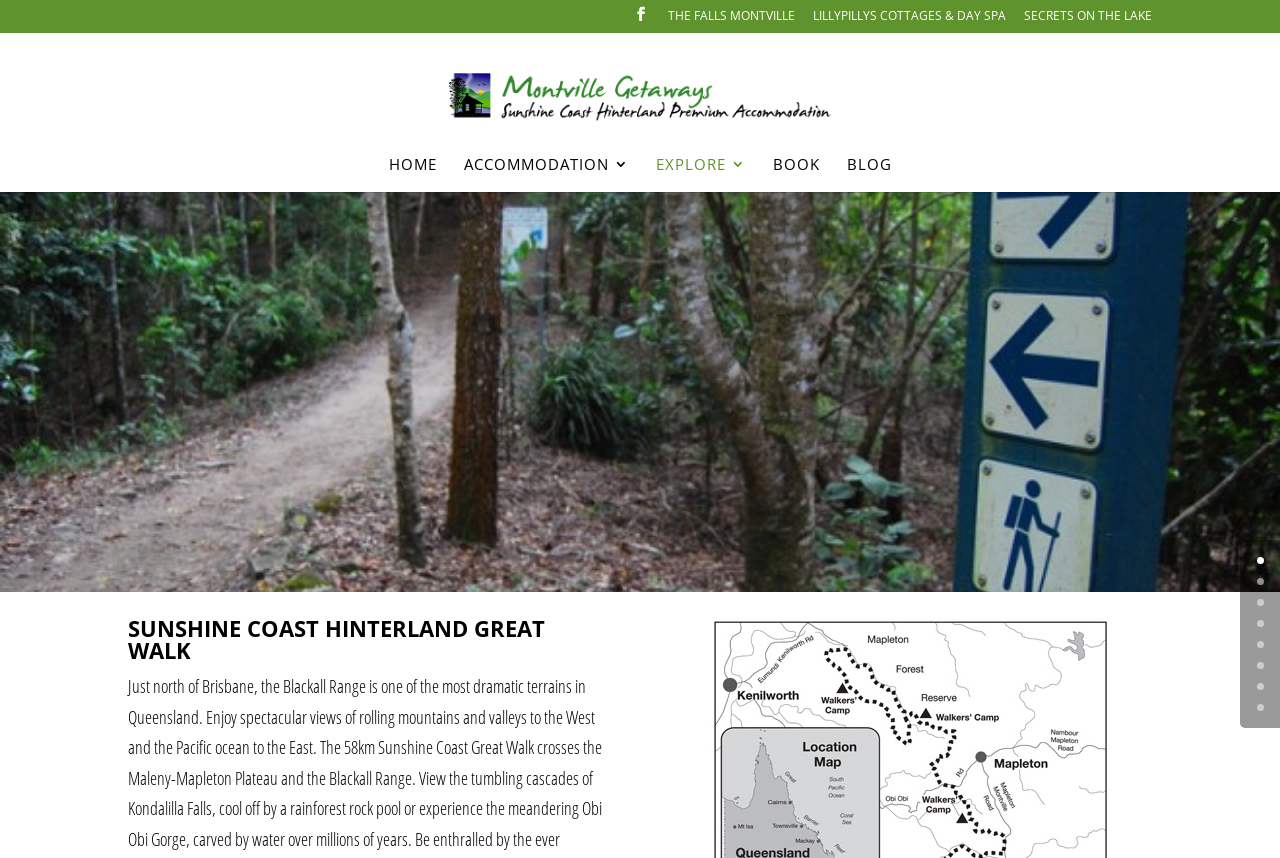Please find the bounding box coordinates of the clickable region needed to complete the following instruction: "Book a room". The bounding box coordinates must consist of four float numbers between 0 and 1, i.e., [left, top, right, bottom].

[0.604, 0.182, 0.64, 0.223]